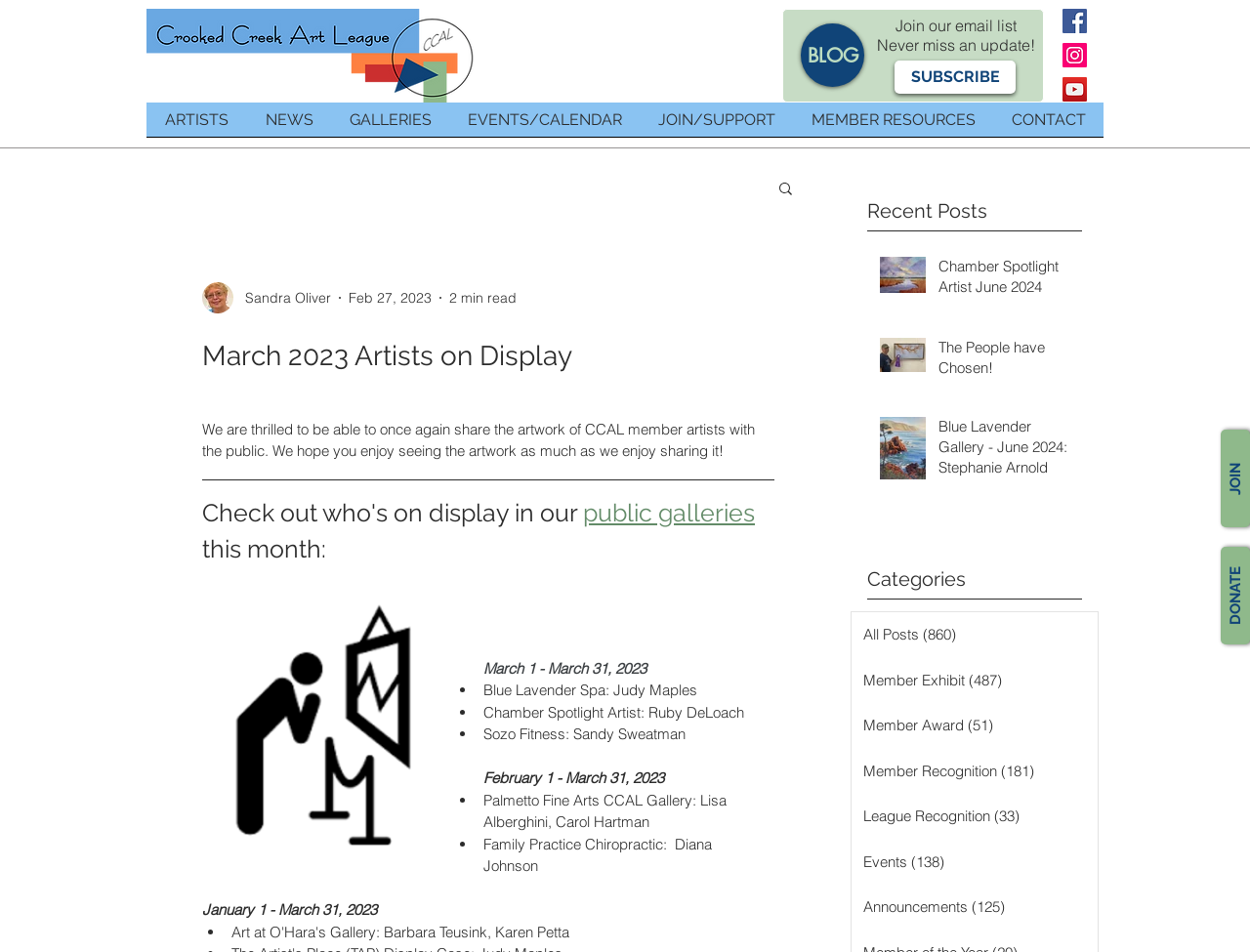Summarize the webpage with intricate details.

This webpage is about the CCAL (Columbia Council of Arts and Letters) organization, showcasing their 25th anniversary logo at the top left corner. The navigation menu is located below the logo, with links to various sections such as "ARTISTS", "NEWS", "GALLERIES", "EVENTS/CALENDAR", "JOIN/SUPPORT", "MEMBER RESOURCES", and "CONTACT".

On the right side of the page, there is a section to join the email list, with a "SUBSCRIBE" button. Below this section, there are social media links to Facebook, Instagram, and YouTube.

The main content of the page is divided into two columns. The left column features an article titled "March 2023 Artists on Display", which announces the artwork of CCAL member artists on display in public galleries. The article includes a brief description, an image, and a list of artists and their respective galleries.

Below the article, there is a section titled "Recent Posts", which lists three recent blog posts with images and links to read more. The posts are categorized by date, with the most recent one at the top.

The right column features a section titled "Categories", which lists various categories of blog posts, including "All Posts", "Member Exhibit", "Member Award", and others, with the number of posts in each category.

At the bottom of the page, there are two links to "JOIN" and "DONATE" on the right side, and a search button with a magnifying glass icon on the left side.